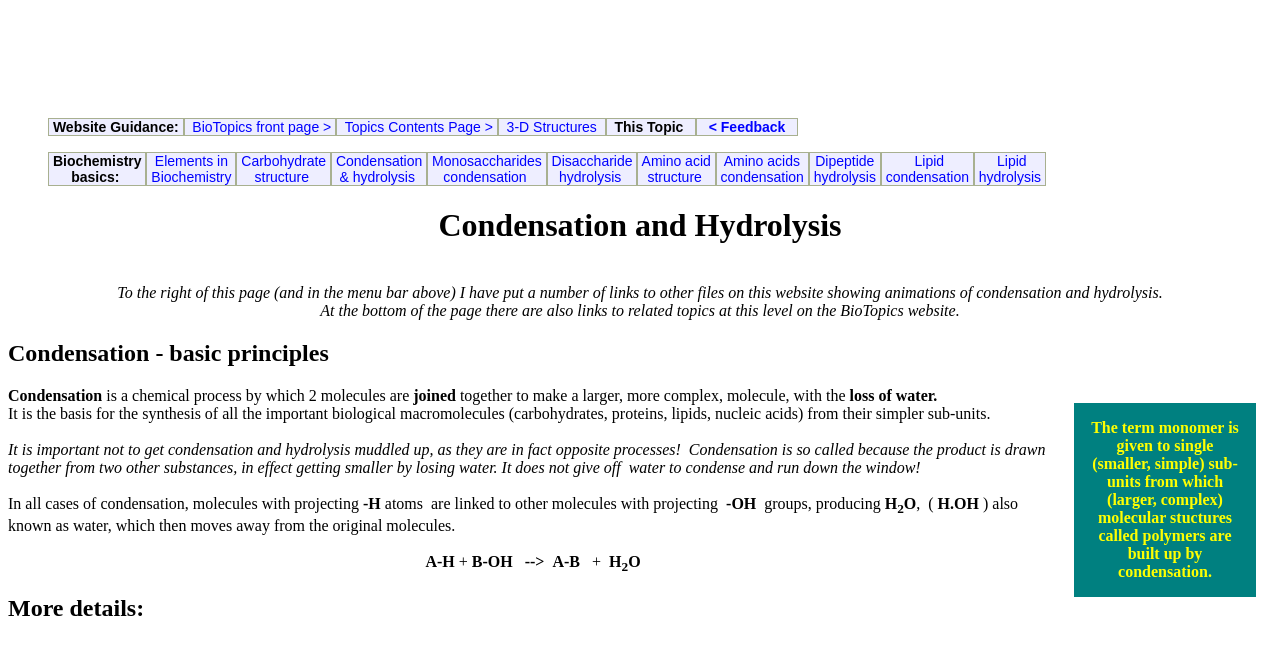What is the main topic of this webpage?
From the details in the image, answer the question comprehensively.

The main topic of this webpage is Condensation and Hydrolysis, which is evident from the heading 'Condensation and Hydrolysis' at the top of the page and the various subheadings and text that follow, all of which discuss these two chemical reactions.